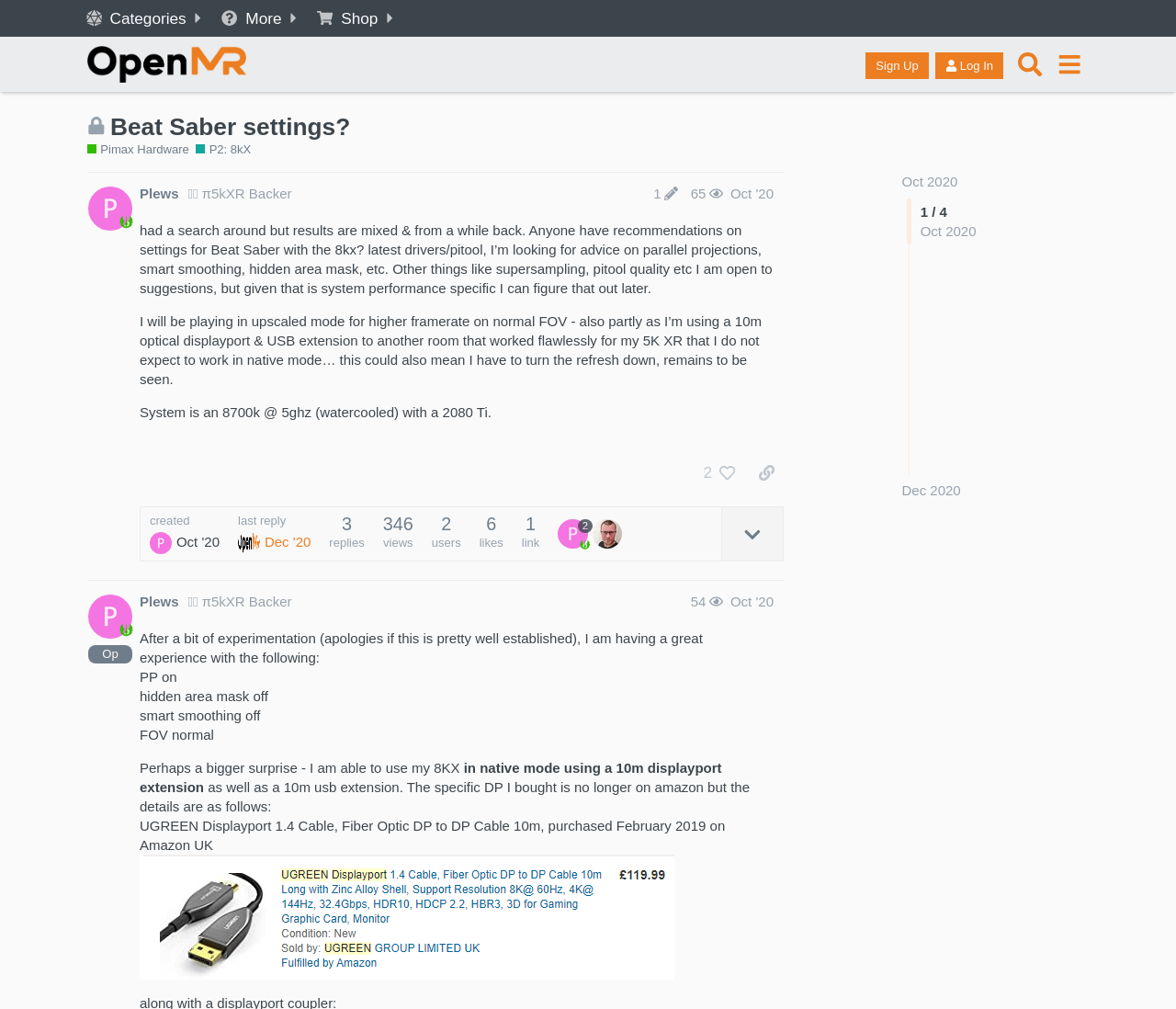What is the category of the discussion?
Using the image, provide a concise answer in one word or a short phrase.

Pimax Hardware